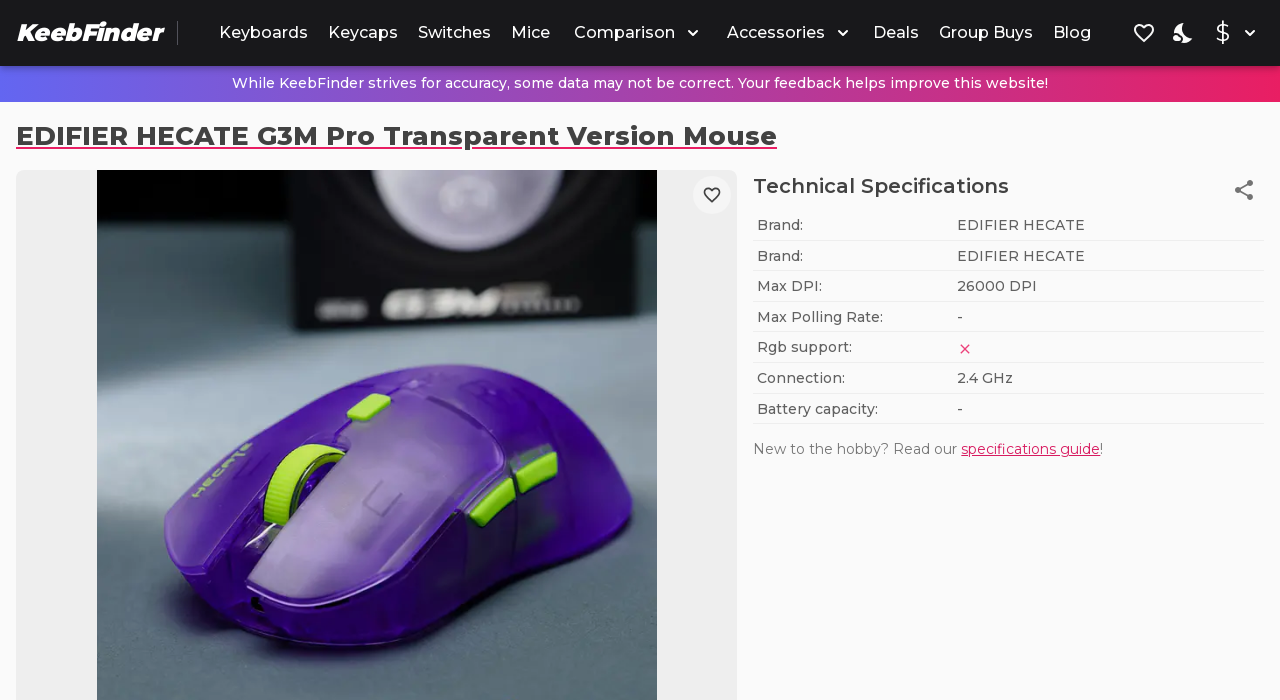Using the element description provided, determine the bounding box coordinates in the format (top-left x, top-left y, bottom-right x, bottom-right y). Ensure that all values are floating point numbers between 0 and 1. Element description: Blog

[0.82, 0.02, 0.855, 0.075]